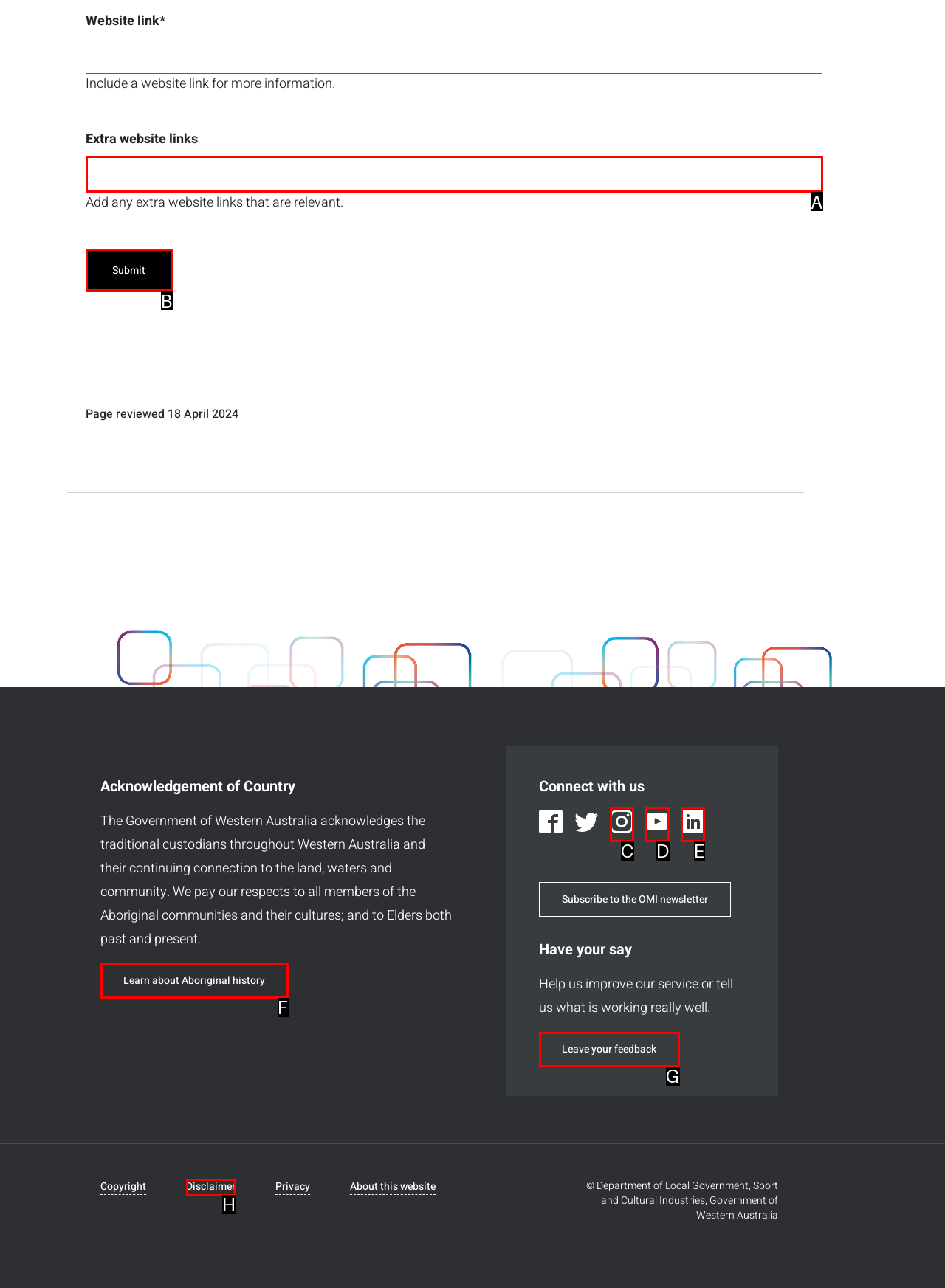Match the description: Learn about Aboriginal history to one of the options shown. Reply with the letter of the best match.

F